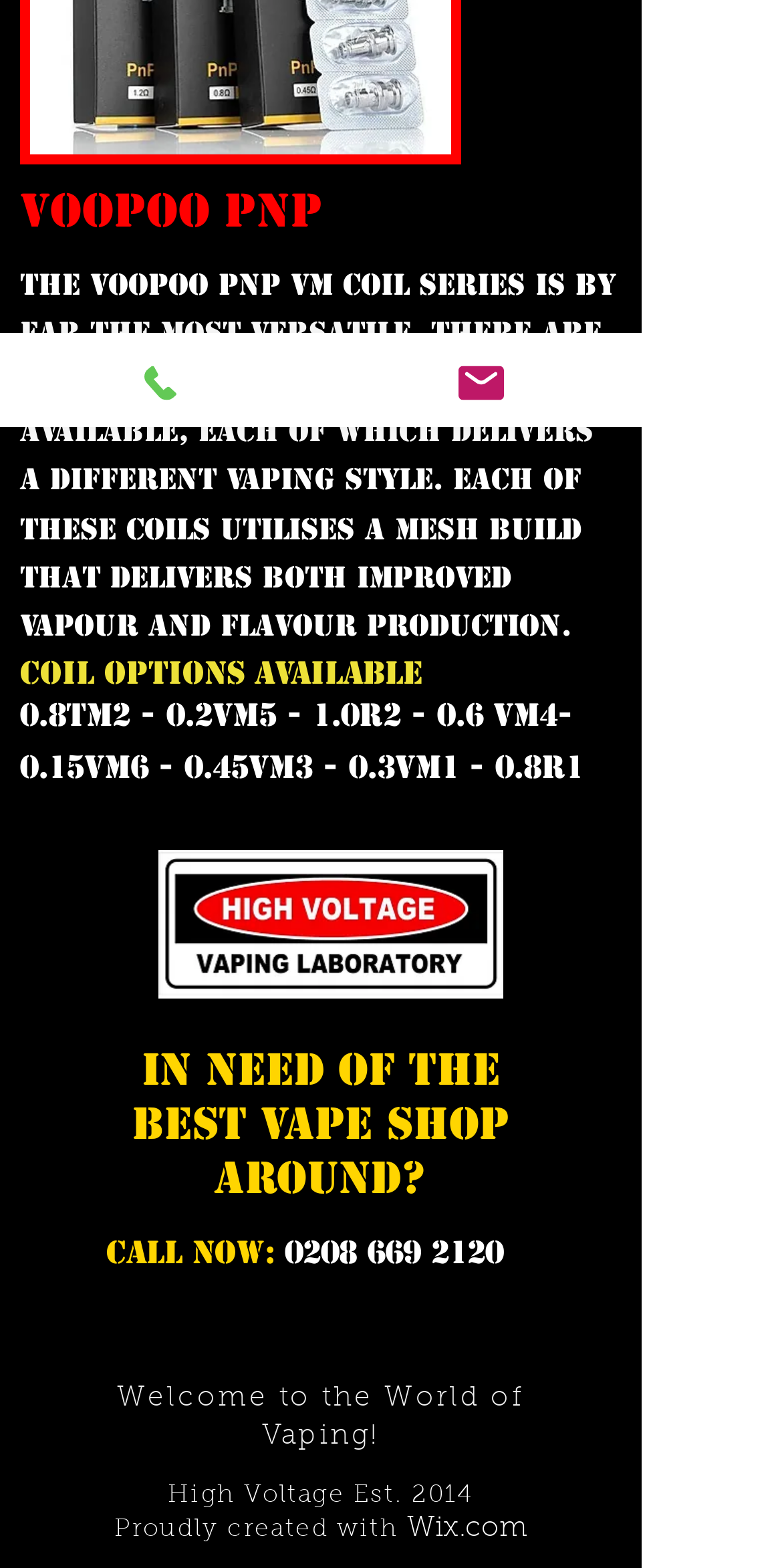Based on the element description, predict the bounding box coordinates (top-left x, top-left y, bottom-right x, bottom-right y) for the UI element in the screenshot: parent_node: Our Company

None